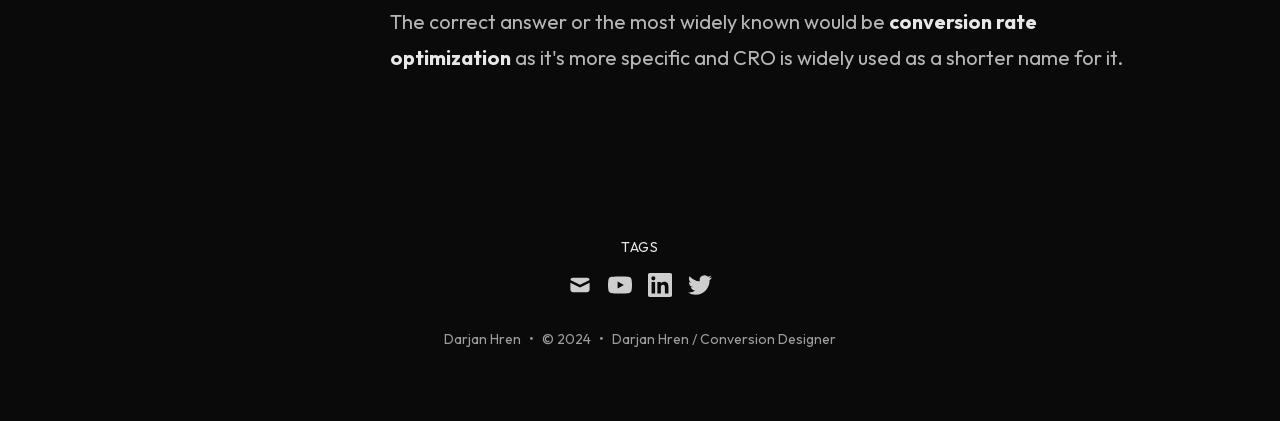Determine the bounding box coordinates (top-left x, top-left y, bottom-right x, bottom-right y) of the UI element described in the following text: Darjan Hren / Conversion Designer

[0.478, 0.781, 0.653, 0.829]